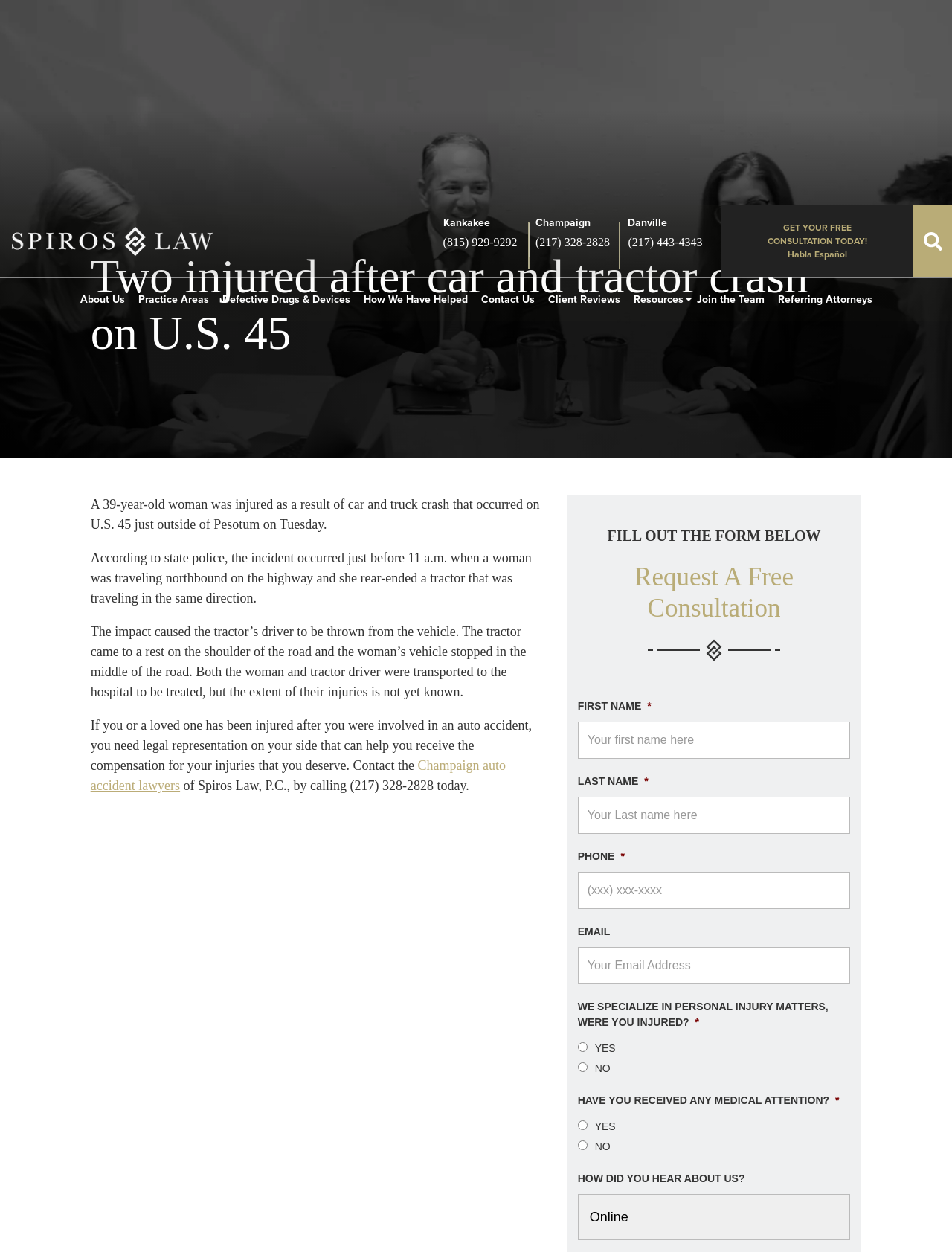Using the details in the image, give a detailed response to the question below:
What is the location of the accident described in the article?

I read the article on the webpage and found that the accident occurred on U.S. 45, just outside of Pesotum.